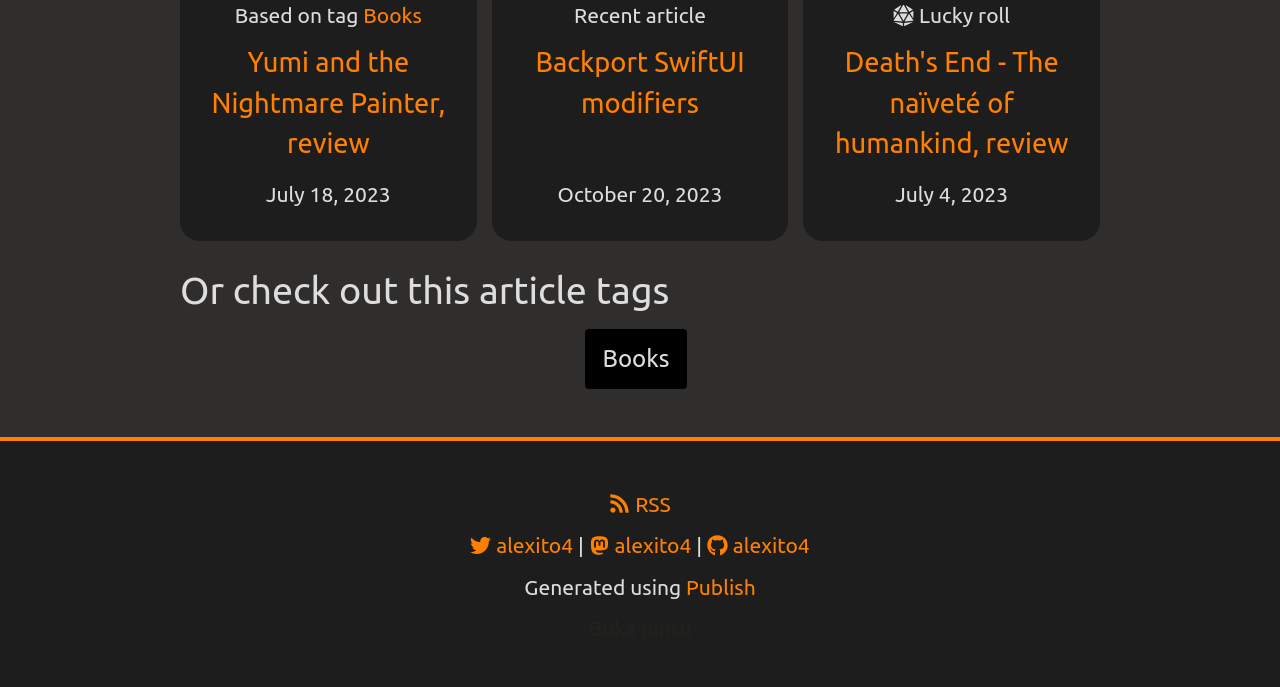Determine the bounding box coordinates for the clickable element to execute this instruction: "Subscribe to the RSS feed". Provide the coordinates as four float numbers between 0 and 1, i.e., [left, top, right, bottom].

[0.496, 0.716, 0.524, 0.75]